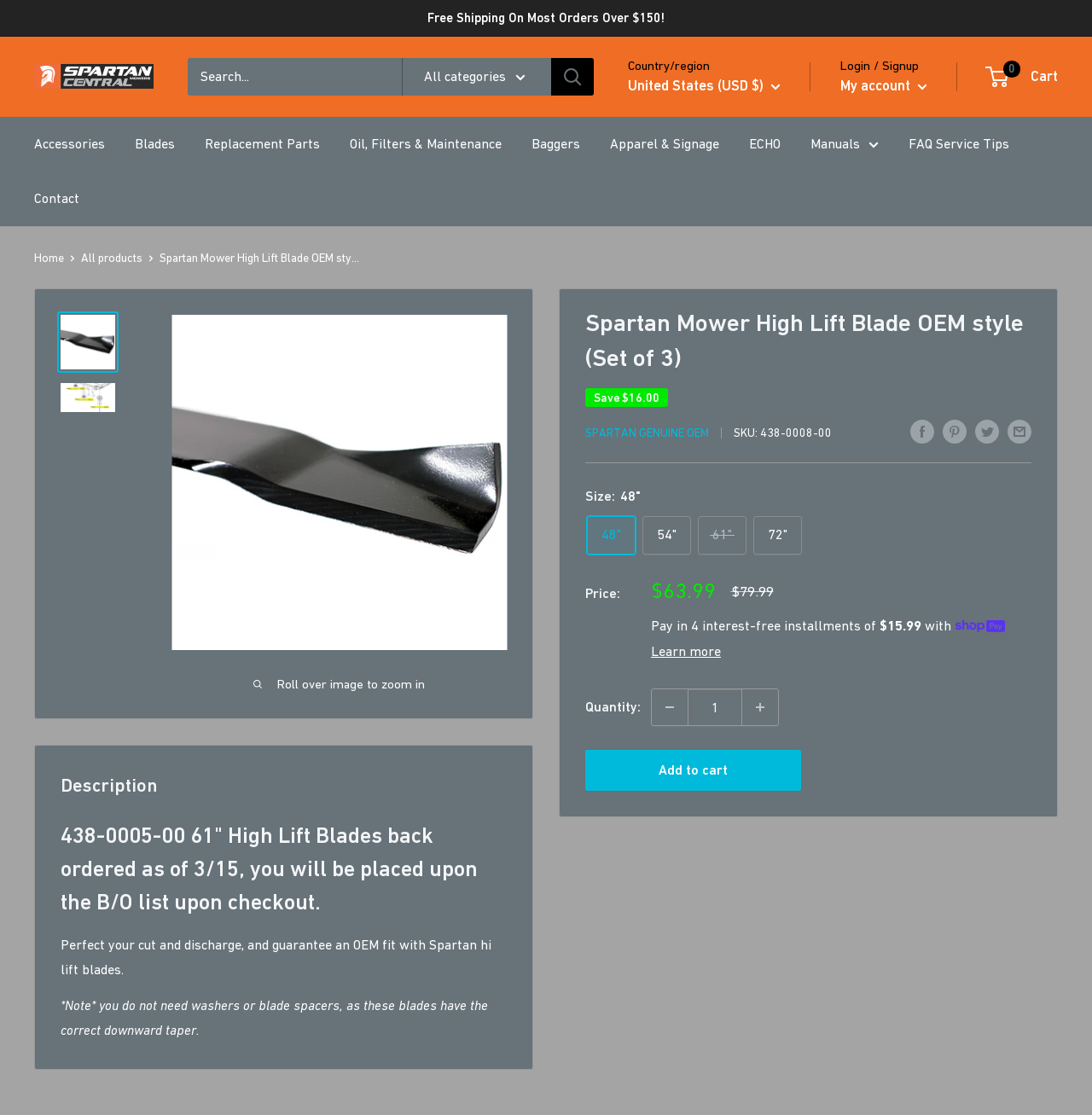Explain the webpage's design and content in an elaborate manner.

This webpage is an e-commerce product page for Spartan Mower High Lift Blade OEM style (Set of 3). At the top, there is a navigation bar with links to various categories, including Accessories, Blades, and Replacement Parts. Below the navigation bar, there is a search bar and a link to the login/signup page.

On the left side of the page, there is a breadcrumb navigation showing the path from the home page to the current product page. Below the breadcrumb, there is a large image of the product, with a link to zoom in on the image. Above the image, there is a heading with the product name and a link to share the product on social media.

On the right side of the page, there is a section with product details, including the price, SKU, and size options. The price is listed as $63.99, with a sale price and an option to pay in 4 interest-free installments. Below the price, there is a table with additional product information, including a description of the product and its features.

Further down the page, there is a section with a heading "Description" and a detailed product description, including information about the product's benefits and features. Below the description, there is a note about the product being backordered and a reminder that no washers or blade spacers are needed.

At the bottom of the page, there is a call-to-action button to add the product to the cart.